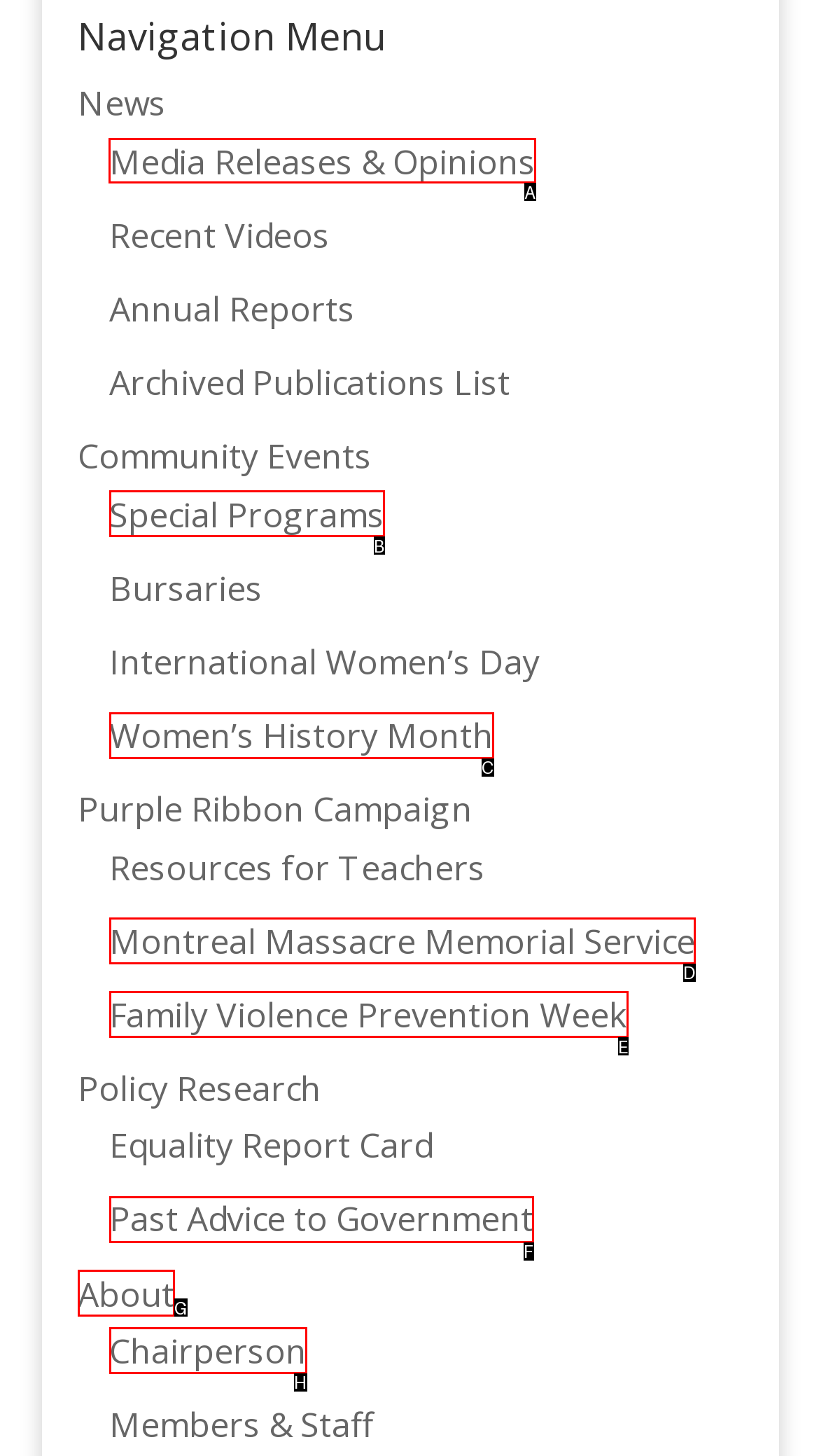Identify the letter of the UI element needed to carry out the task: Access media releases and opinions
Reply with the letter of the chosen option.

A